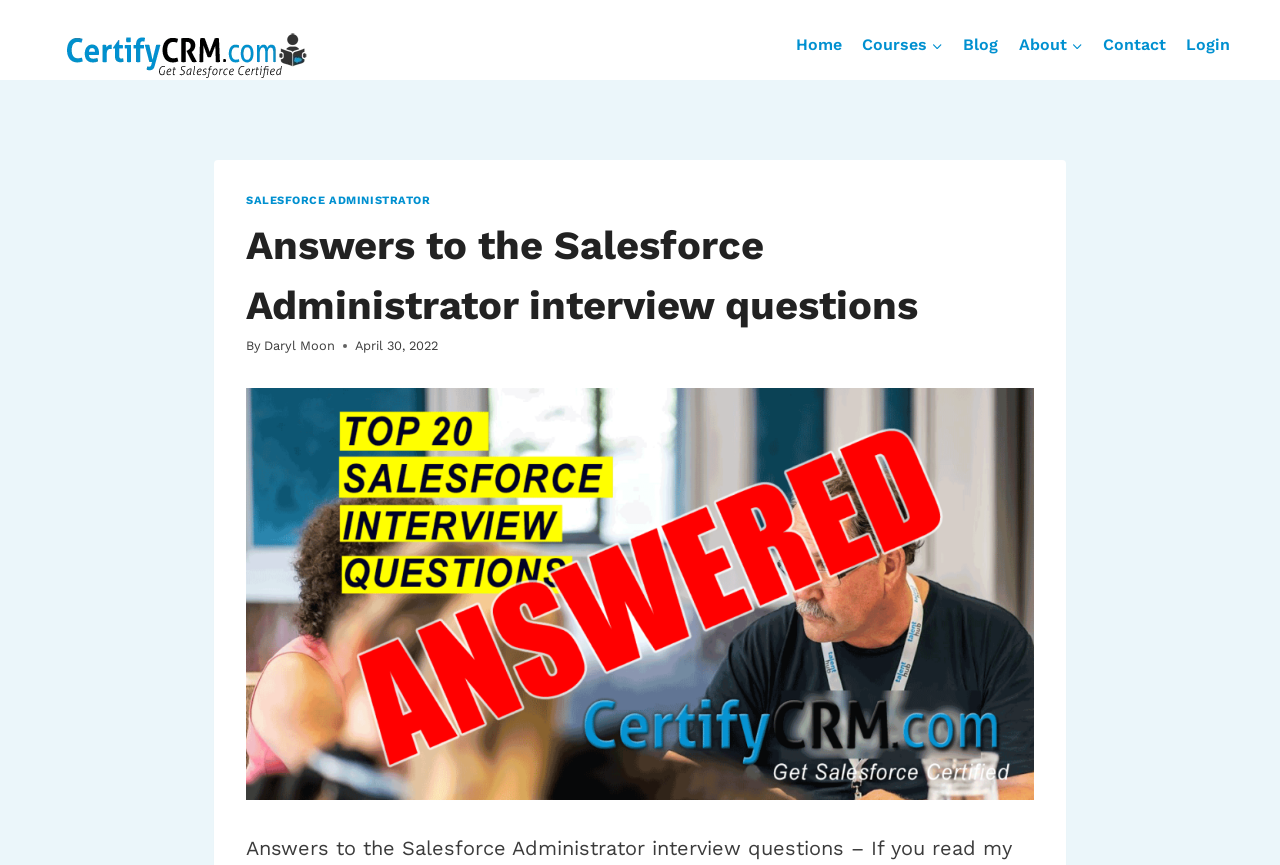Give a detailed account of the webpage's layout and content.

The webpage is about answers to Salesforce Administrator interview questions. At the top left corner, there is a logo of CertifyCRM.com, which is a clickable link. Next to the logo, there is a primary navigation menu that spans across the top of the page, containing links to "Home", "Courses", "Blog", "About", "Contact", and "Login". The "Courses" and "About" links have child menus.

Below the navigation menu, there is a header section that takes up about a third of the page's height. Within this section, there is a link to "SALESFORCE ADMINISTRATOR" on the left, followed by a heading that reads "Answers to the Salesforce Administrator interview questions". Below the heading, there is a line of text that says "By Daryl Moon" with a timestamp of "April 30, 2022" next to it.

The main content of the page starts below the header section, with a large figure or image that takes up most of the page's width. Below the figure, there is a block of text that begins with "Answers to the Salesforce Administrator interview questions – If you read my...". This text likely contains the answers to the interview questions.